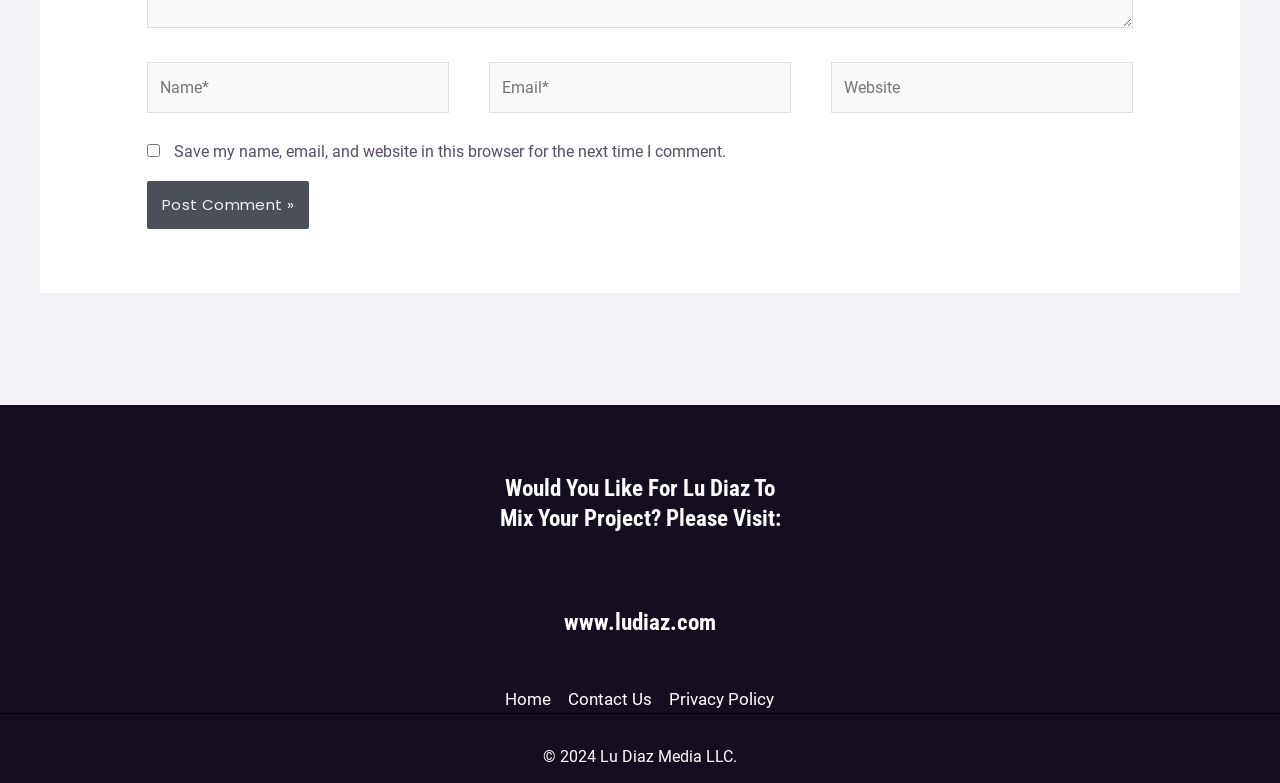Indicate the bounding box coordinates of the element that needs to be clicked to satisfy the following instruction: "Post a comment". The coordinates should be four float numbers between 0 and 1, i.e., [left, top, right, bottom].

[0.115, 0.231, 0.242, 0.292]